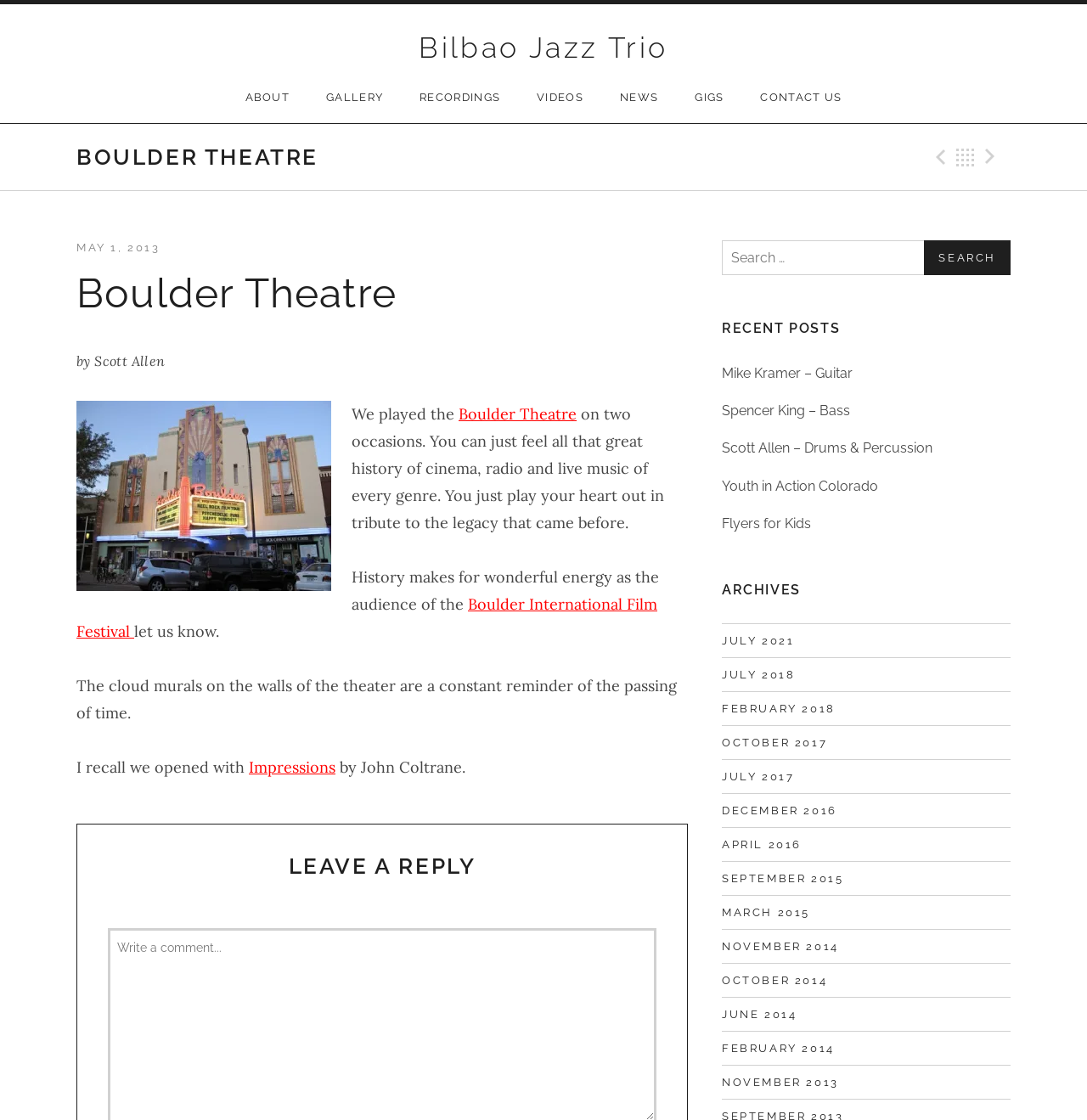Indicate the bounding box coordinates of the clickable region to achieve the following instruction: "Search for something."

[0.664, 0.214, 0.93, 0.245]